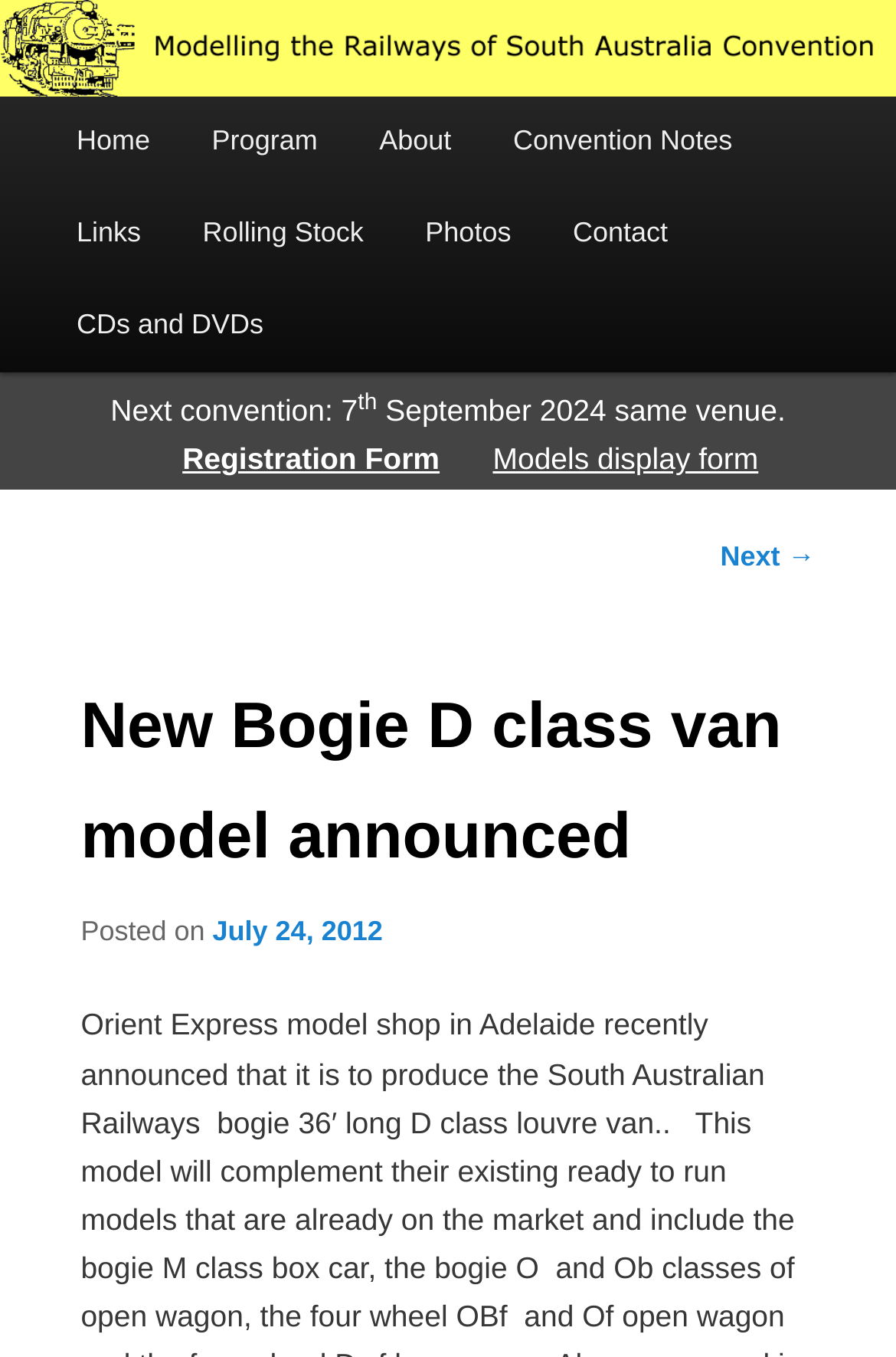Please specify the bounding box coordinates for the clickable region that will help you carry out the instruction: "View Home page".

[0.051, 0.071, 0.202, 0.139]